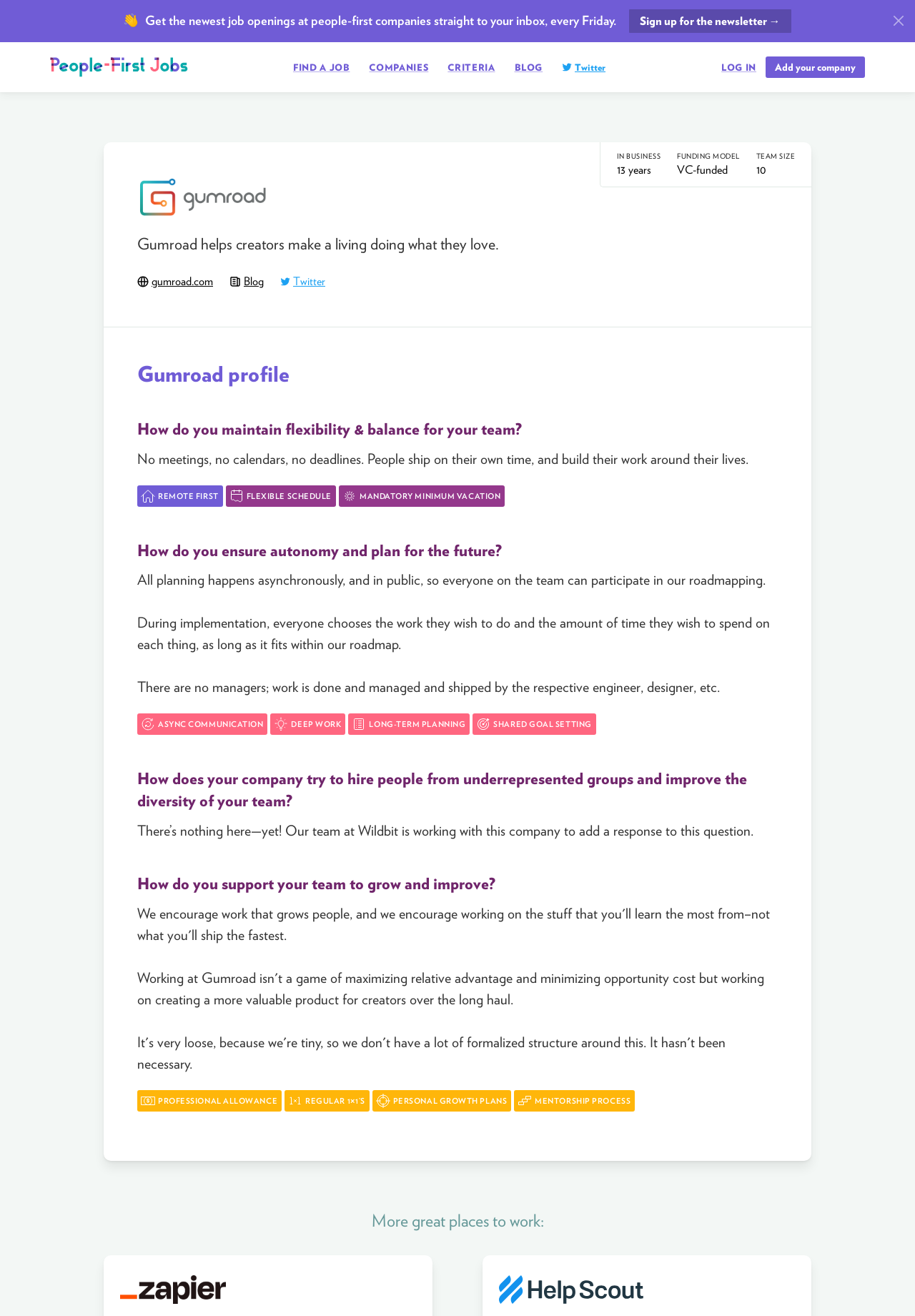Specify the bounding box coordinates of the element's region that should be clicked to achieve the following instruction: "Log in". The bounding box coordinates consist of four float numbers between 0 and 1, in the format [left, top, right, bottom].

[0.788, 0.048, 0.827, 0.056]